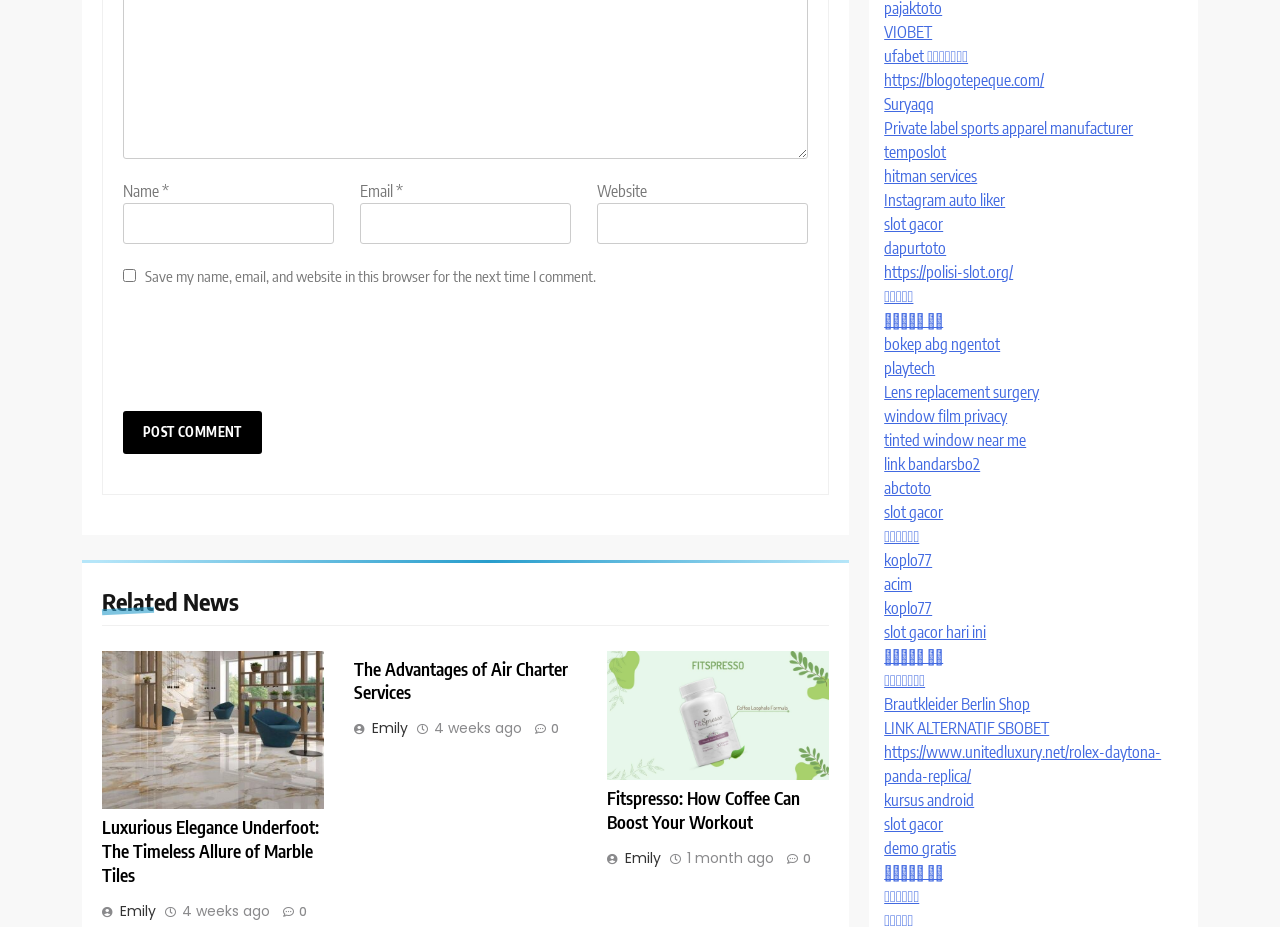From the details in the image, provide a thorough response to the question: What is the purpose of the comment section?

The comment section is located at the top of the webpage, with fields to enter name, email, and website. There is also a checkbox to save the information for future comments. This suggests that the purpose of the comment section is to allow users to leave a comment on the webpage.